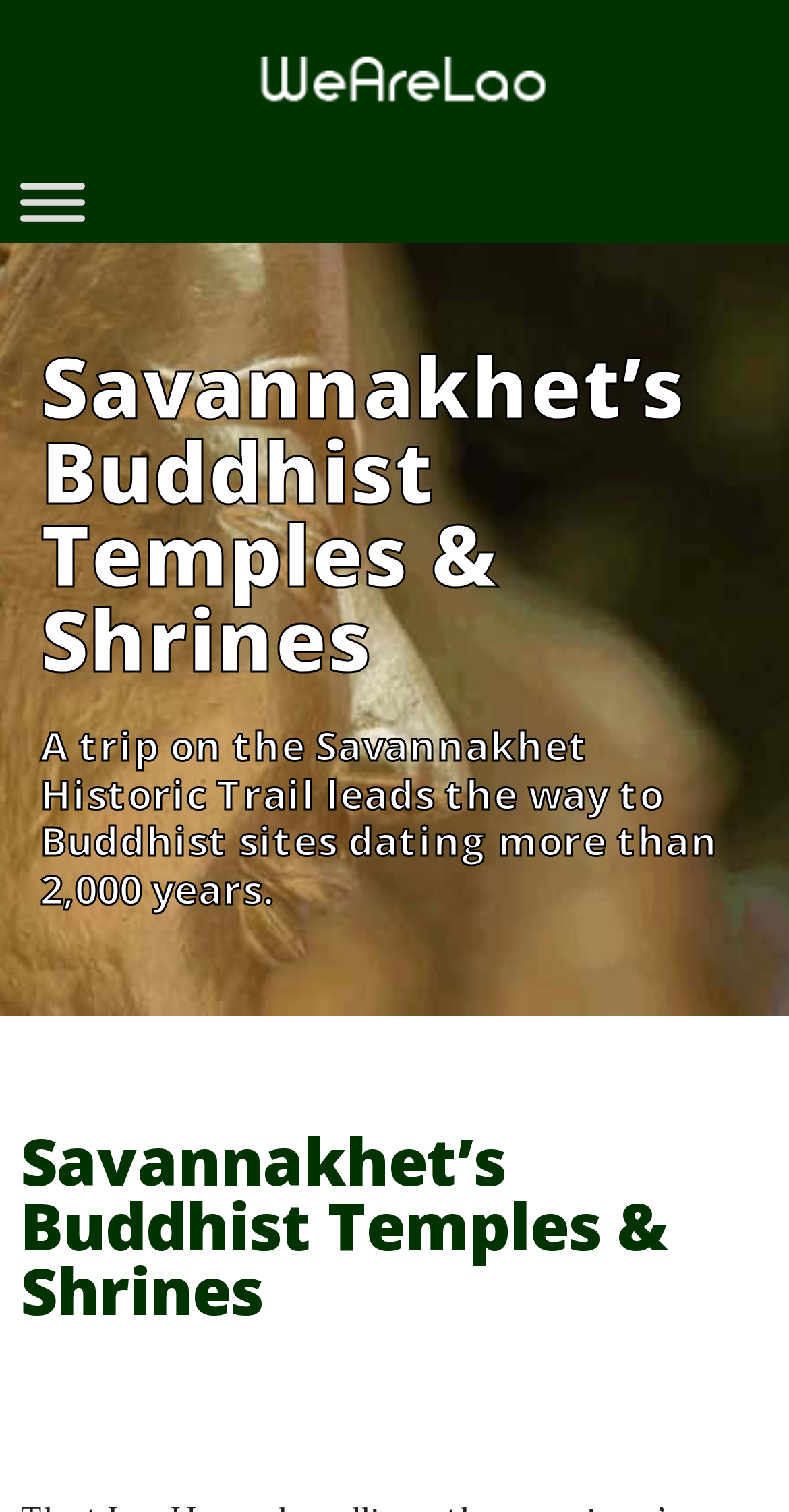Please answer the following question using a single word or phrase: 
Is the menu expanded?

No